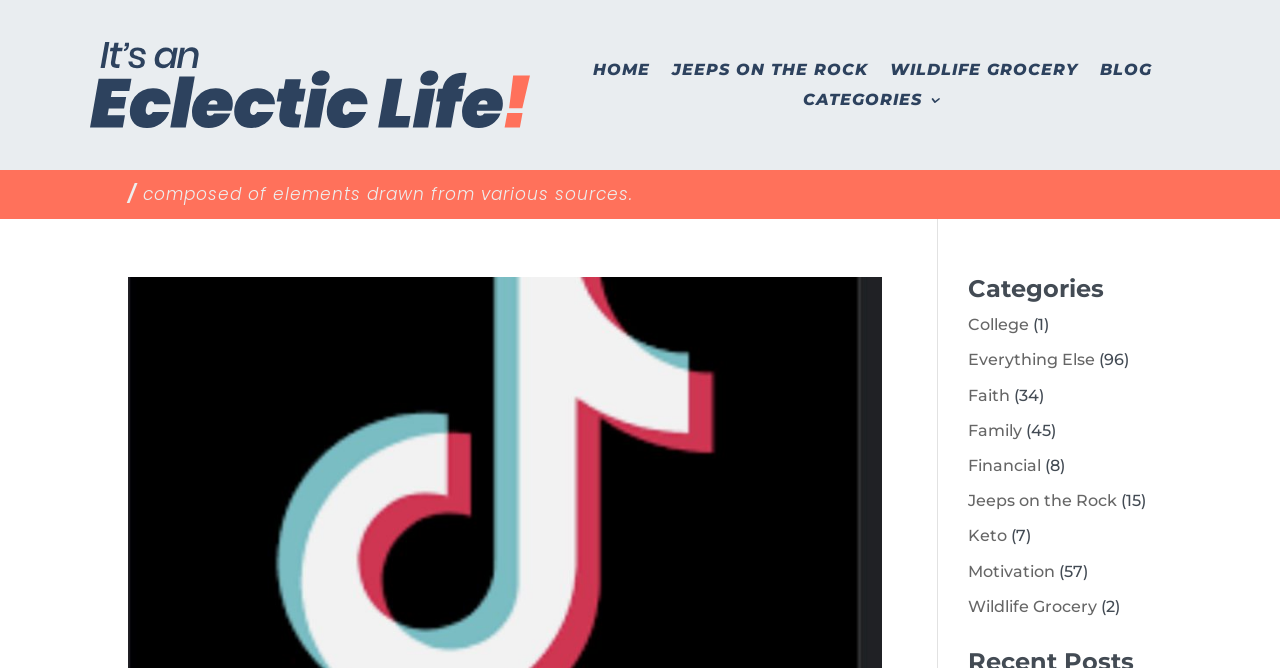Could you find the bounding box coordinates of the clickable area to complete this instruction: "visit wildlife grocery"?

[0.695, 0.094, 0.842, 0.127]